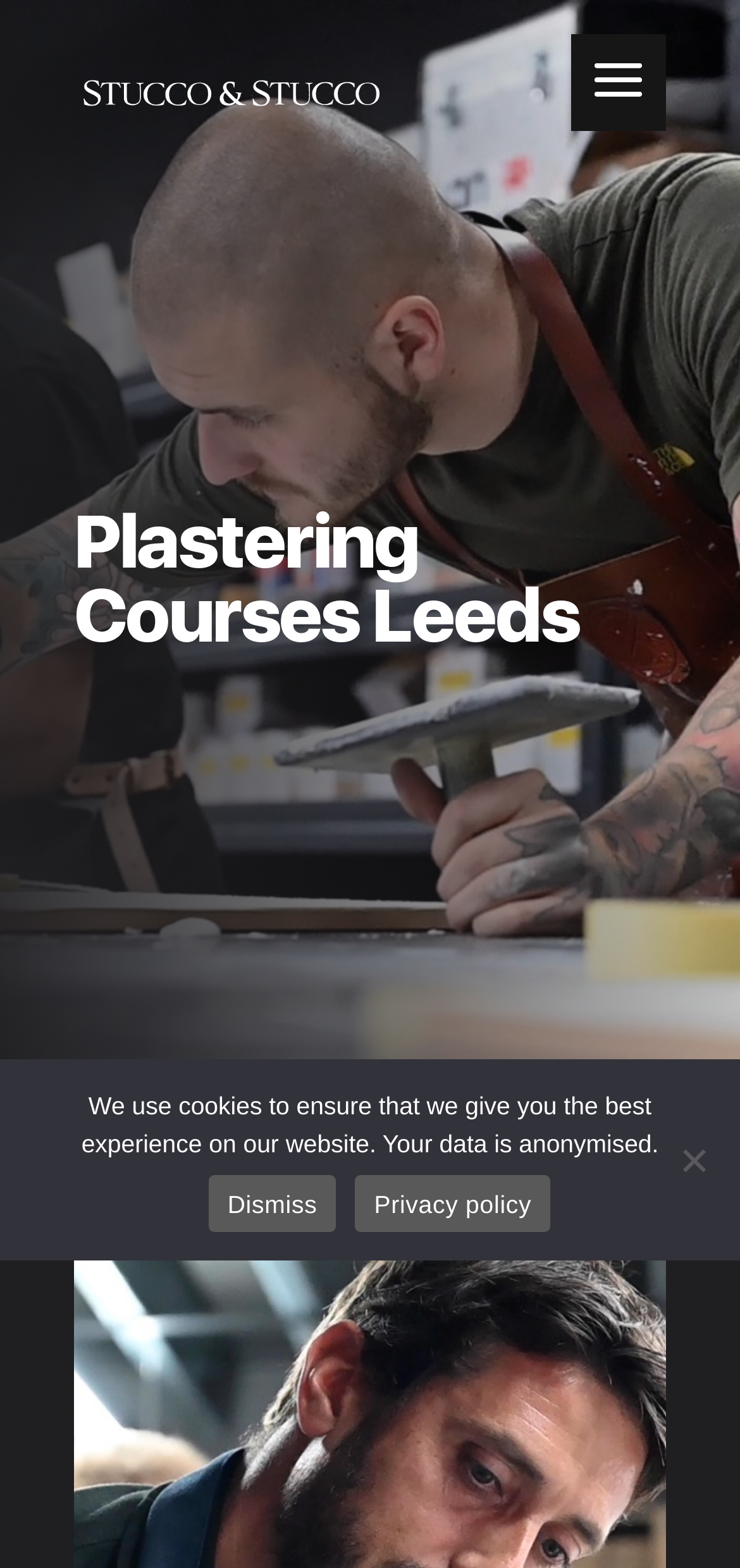Determine the bounding box for the UI element described here: "Privacy policy".

[0.48, 0.749, 0.744, 0.786]